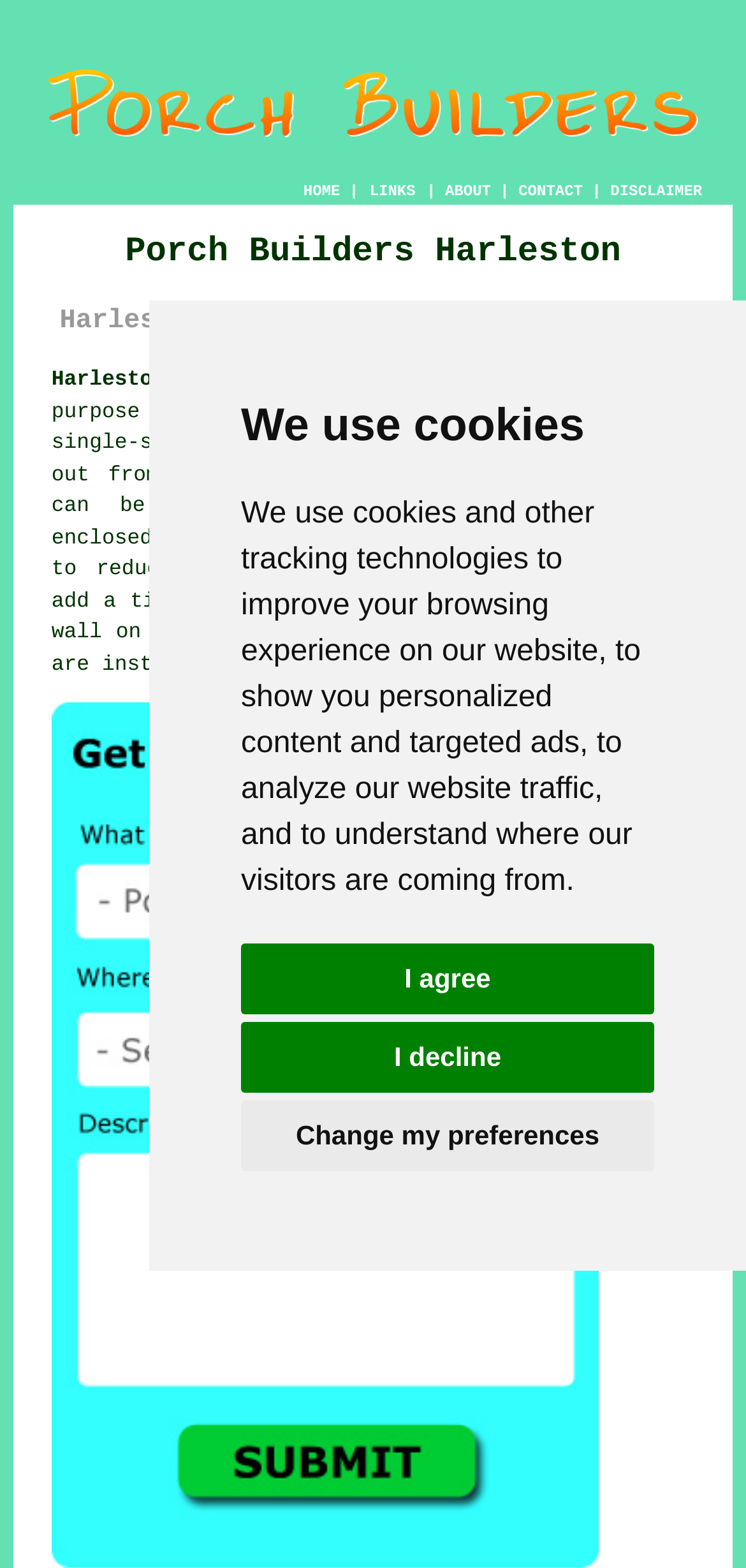Answer the question in one word or a short phrase:
What is the main purpose of a porch?

Reduce draughts and add space